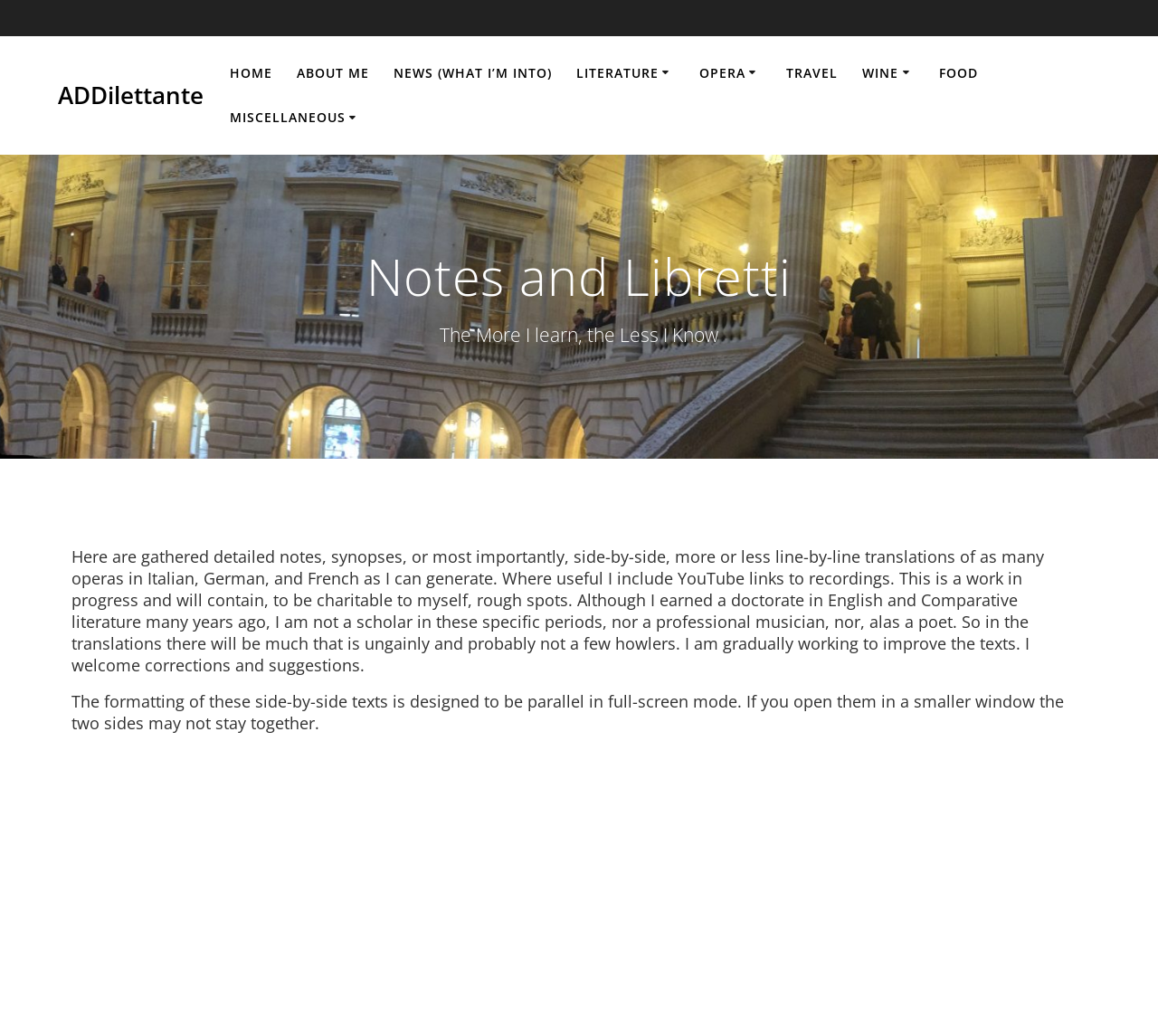Bounding box coordinates are specified in the format (top-left x, top-left y, bottom-right x, bottom-right y). All values are floating point numbers bounded between 0 and 1. Please provide the bounding box coordinate of the region this sentence describes: Notes and Libretti

[0.604, 0.128, 0.76, 0.163]